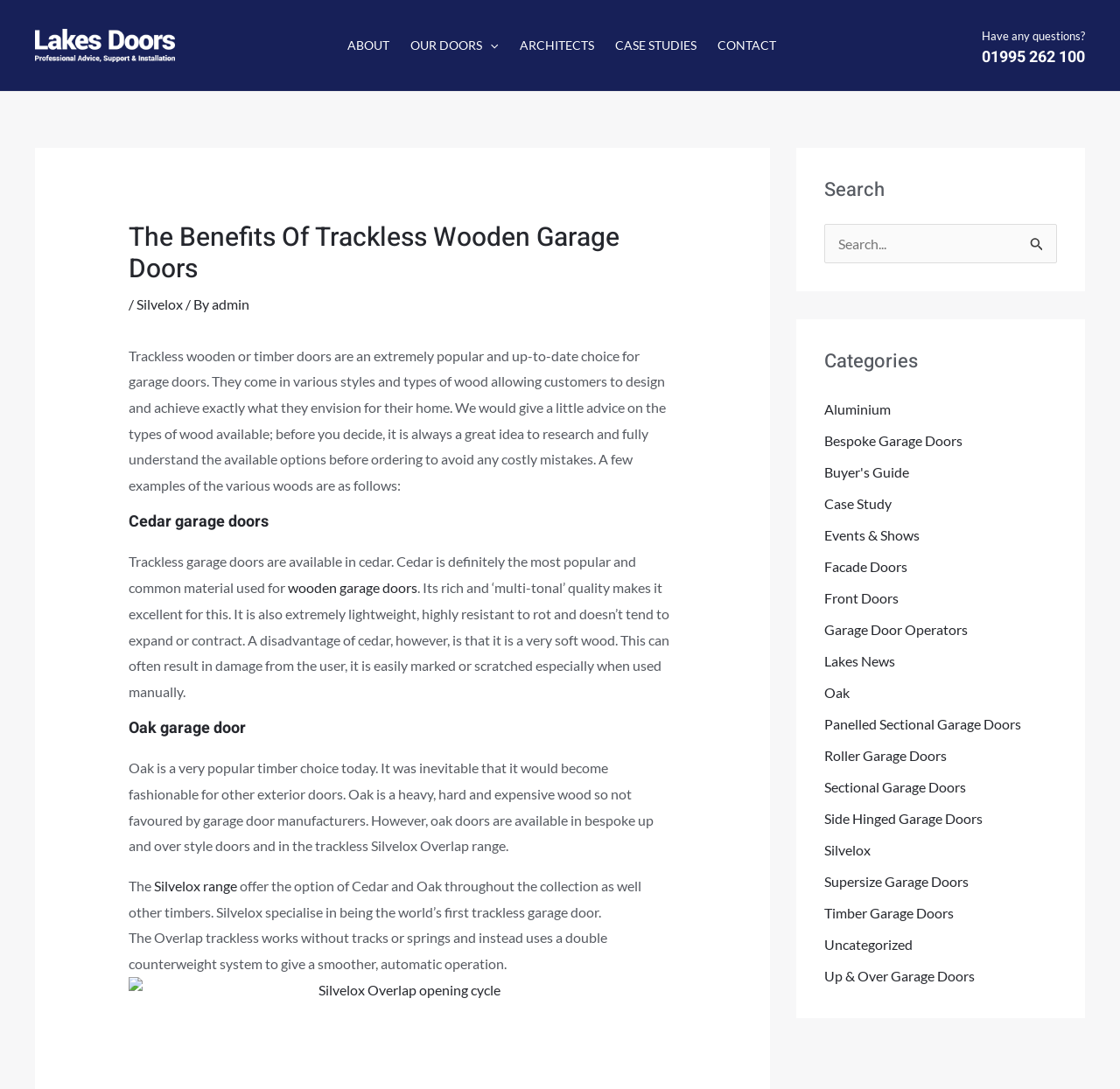Provide a thorough and detailed response to the question by examining the image: 
What is the most popular material used for wooden garage doors?

According to the webpage, cedar is the most popular and common material used for wooden garage doors, as stated in the section 'Cedar garage doors'.